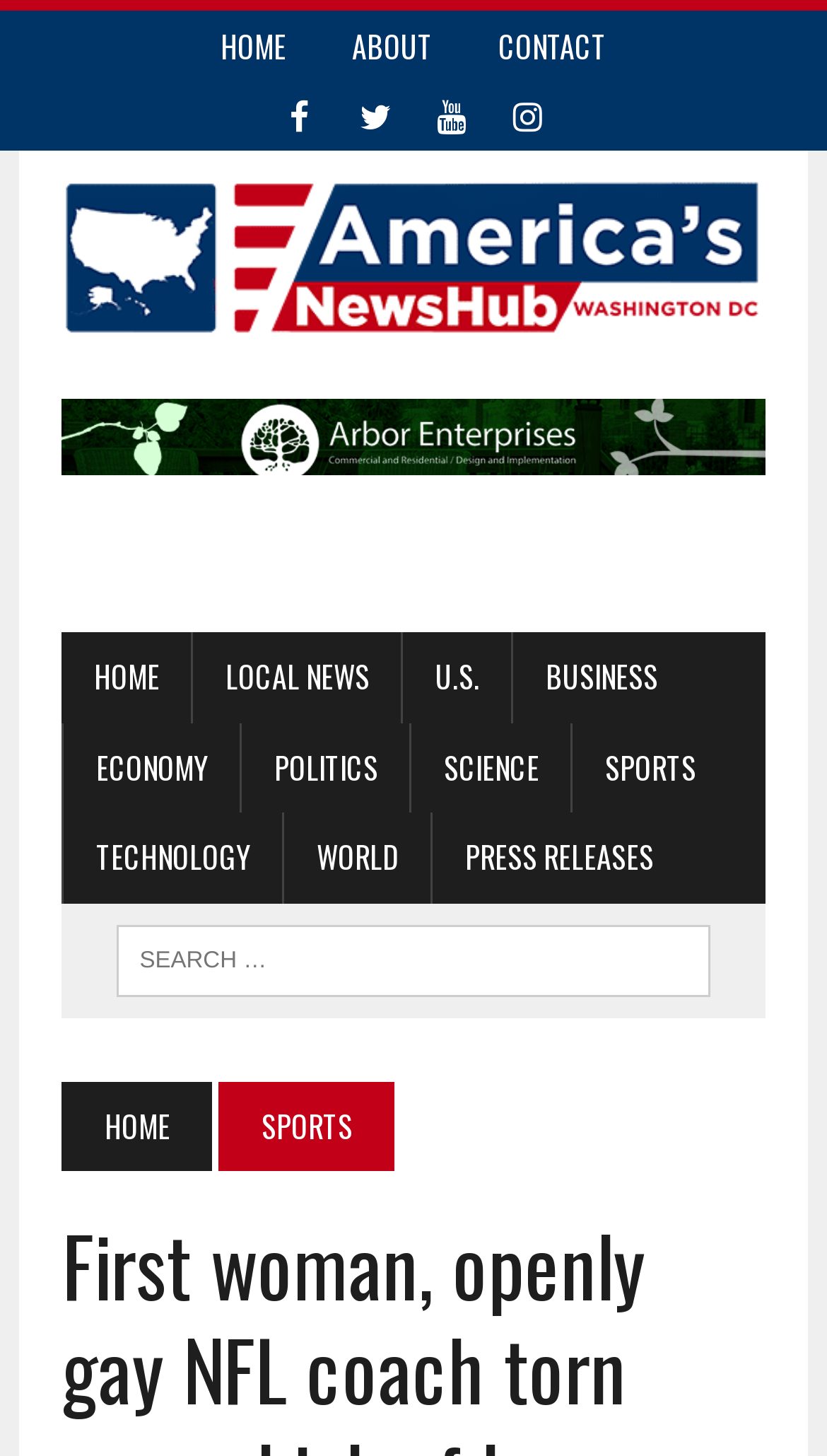Could you provide the bounding box coordinates for the portion of the screen to click to complete this instruction: "read about Washington DC NewsHub"?

[0.075, 0.111, 0.925, 0.245]